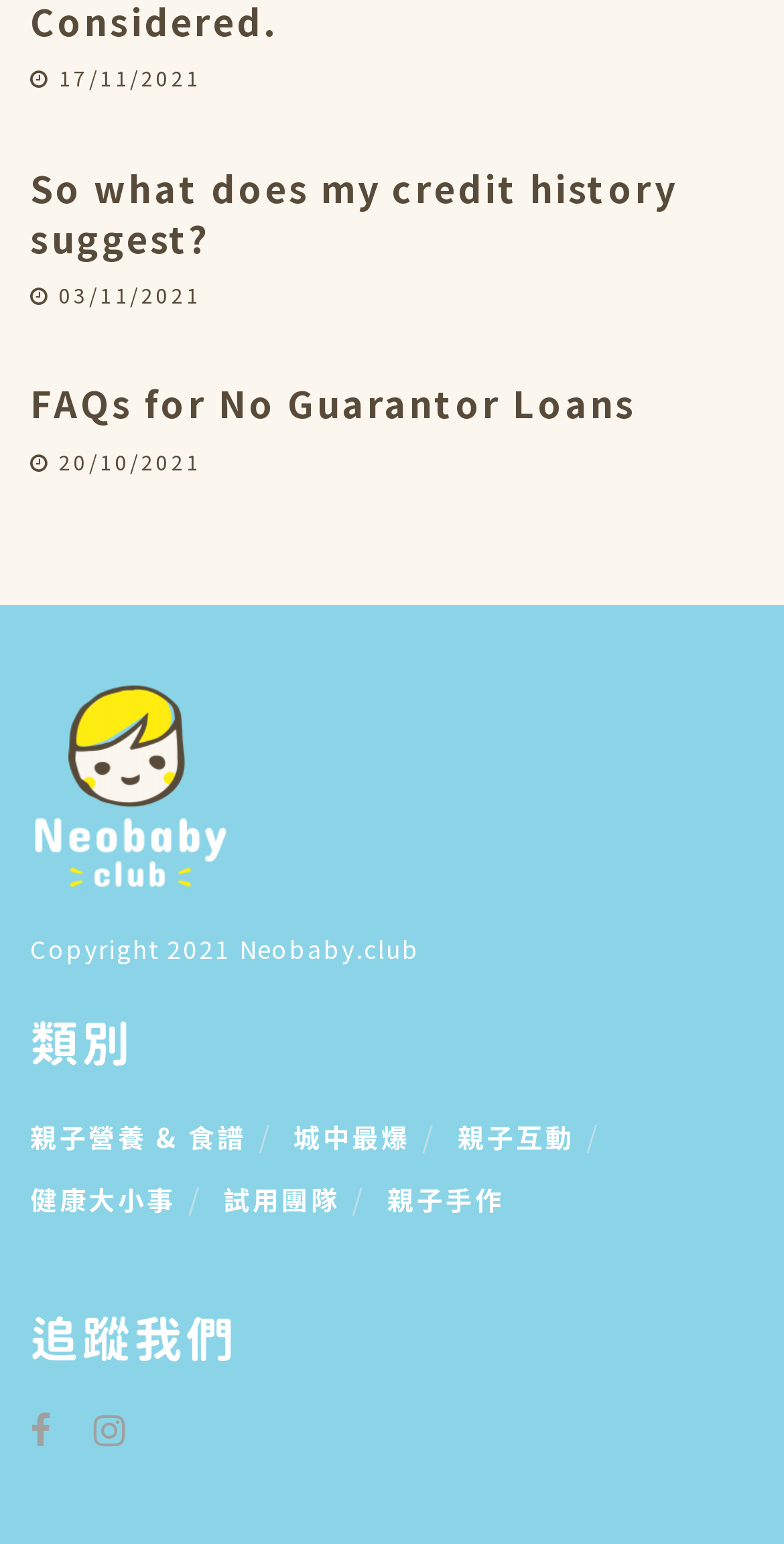How many articles are on this webpage?
Please provide a single word or phrase in response based on the screenshot.

3